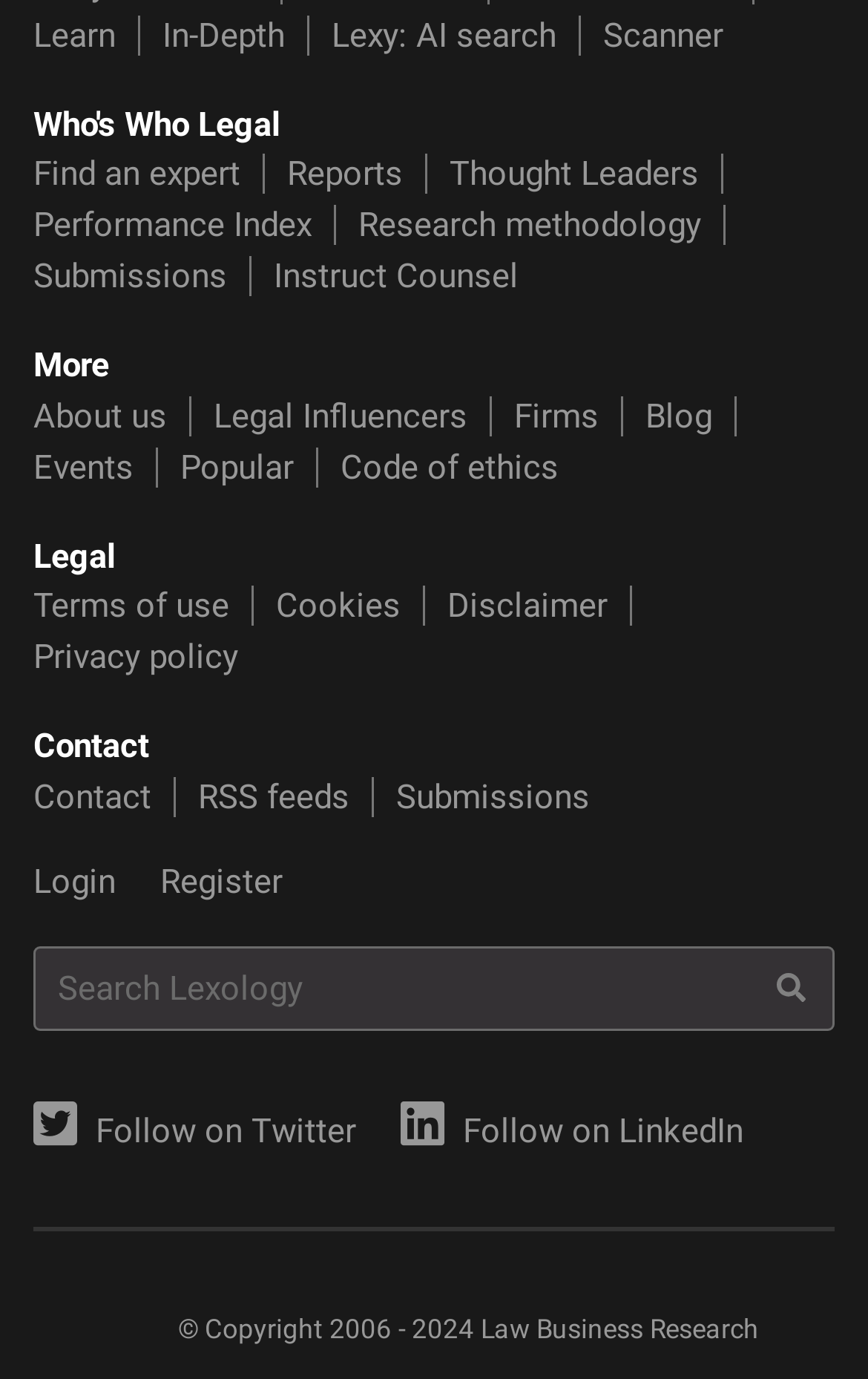Answer the question in a single word or phrase:
What type of content is available on this website?

Legal and research content